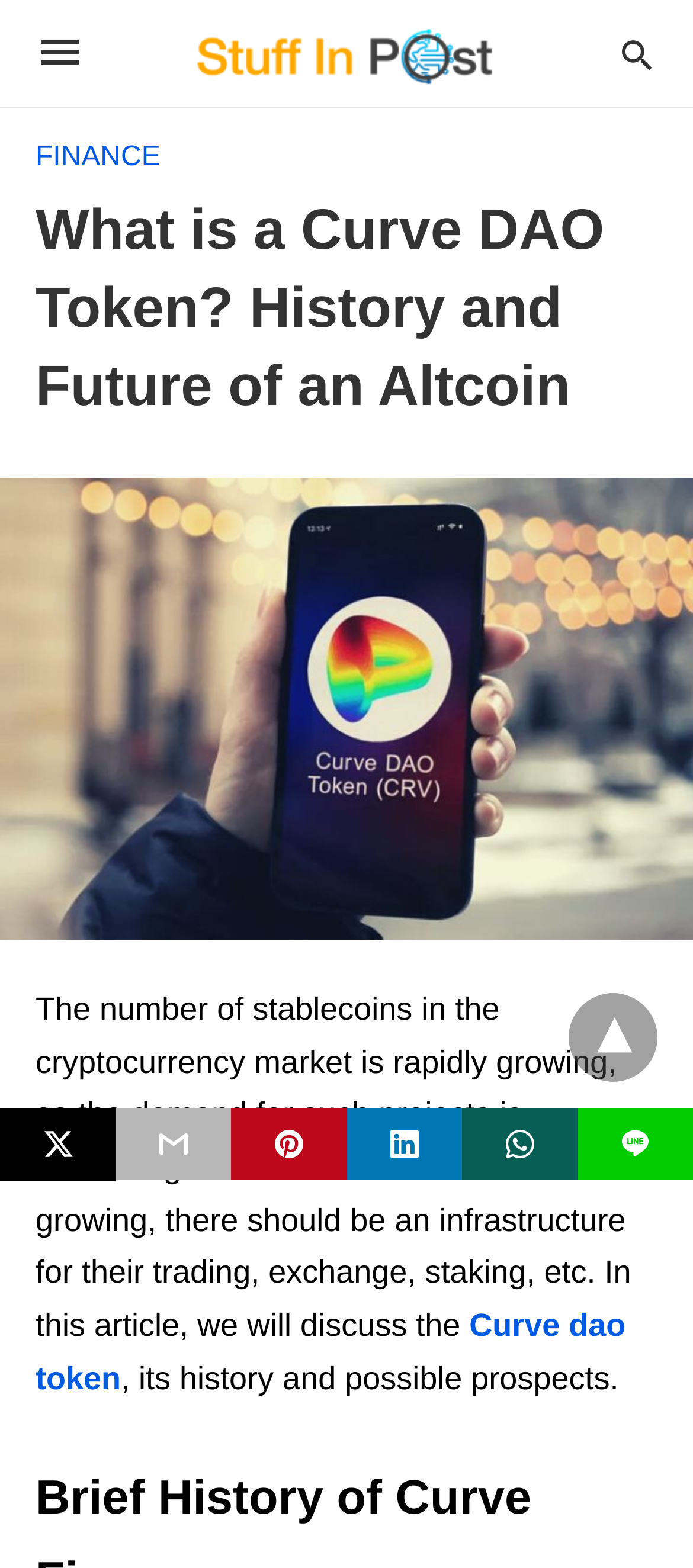Explain the webpage in detail.

This webpage is about the Curve DAO token, its history, and future prospects. At the top, there is a heading with the title "What is a Curve DAO Token? History and Future of an Altcoin". Below the heading, there is a large image of the Curve DAO token, taking up most of the width of the page.

On the top-right corner, there is a search bar with a label "Type your query". Next to the search bar, there is a link with a icon. On the top-left corner, there is a link labeled "FINANCE".

The main content of the page starts with a paragraph of text, which discusses the growing number of stablecoins in the cryptocurrency market and the need for infrastructure for their trading, exchange, and staking. The text also mentions that the article will discuss the Curve DAO token.

Below the paragraph, there is a link to the Curve DAO token, followed by a brief description of its history and possible prospects. On the left side of the page, there are five social media links, including Twitter, each represented by an icon.

At the bottom of the page, there is a horizontal line, represented by an image of a line. Above the line, there is a dropdown link with a icon.